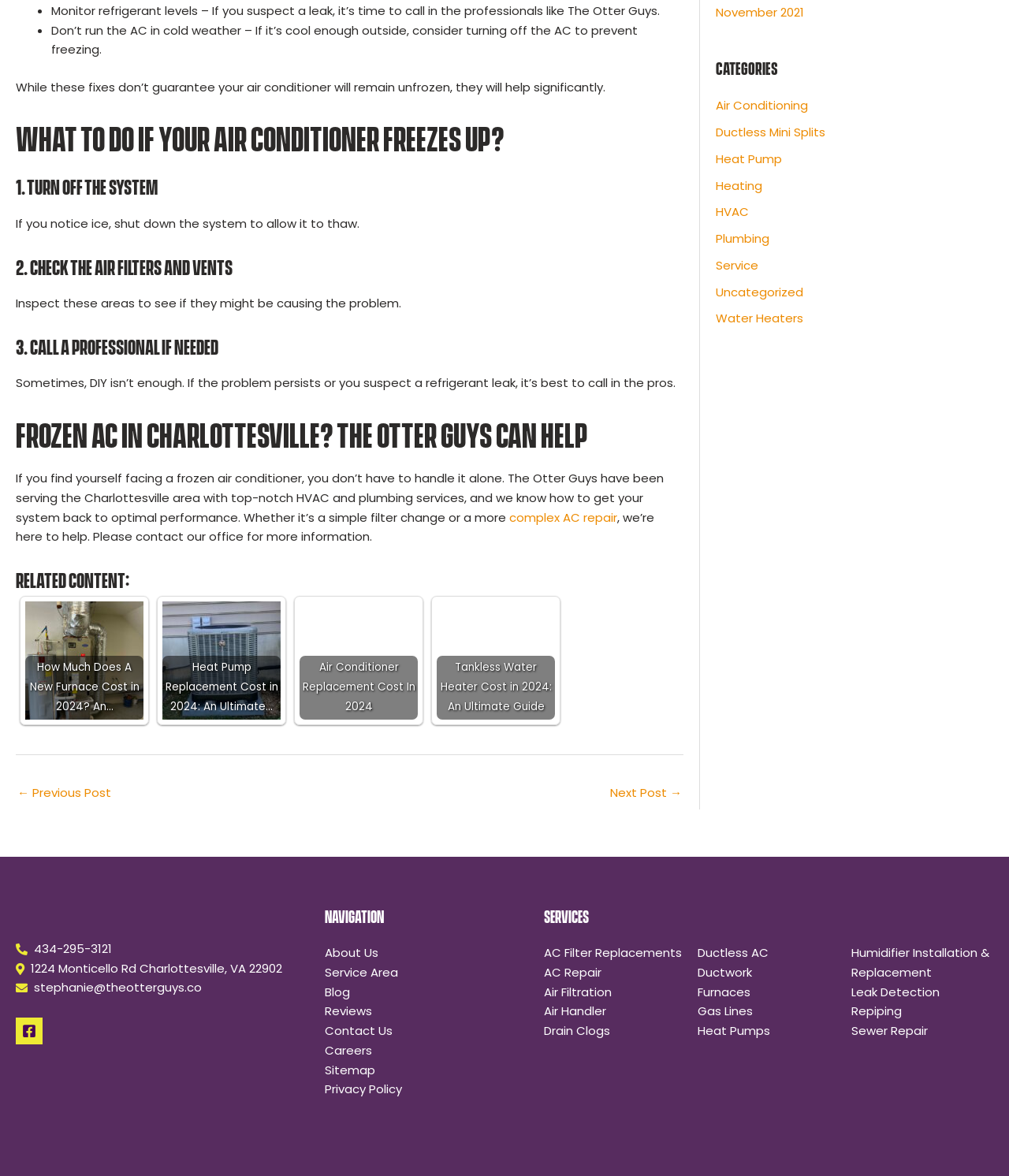Please identify the bounding box coordinates of the element's region that should be clicked to execute the following instruction: "Explore Carbon Farming Futures". The bounding box coordinates must be four float numbers between 0 and 1, i.e., [left, top, right, bottom].

None